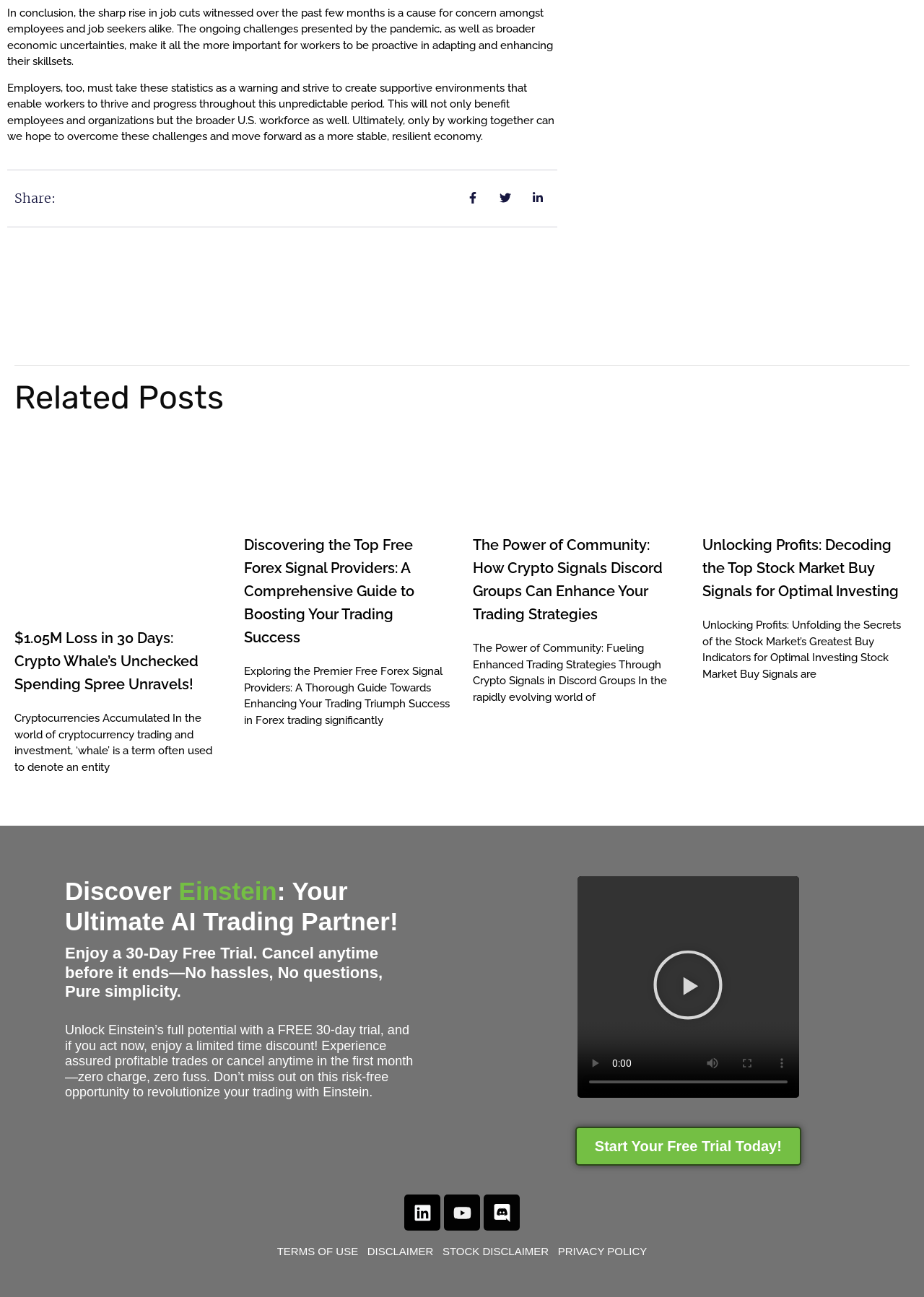Please locate the bounding box coordinates for the element that should be clicked to achieve the following instruction: "Read the 'TERMS OF USE'". Ensure the coordinates are given as four float numbers between 0 and 1, i.e., [left, top, right, bottom].

[0.3, 0.96, 0.397, 0.97]